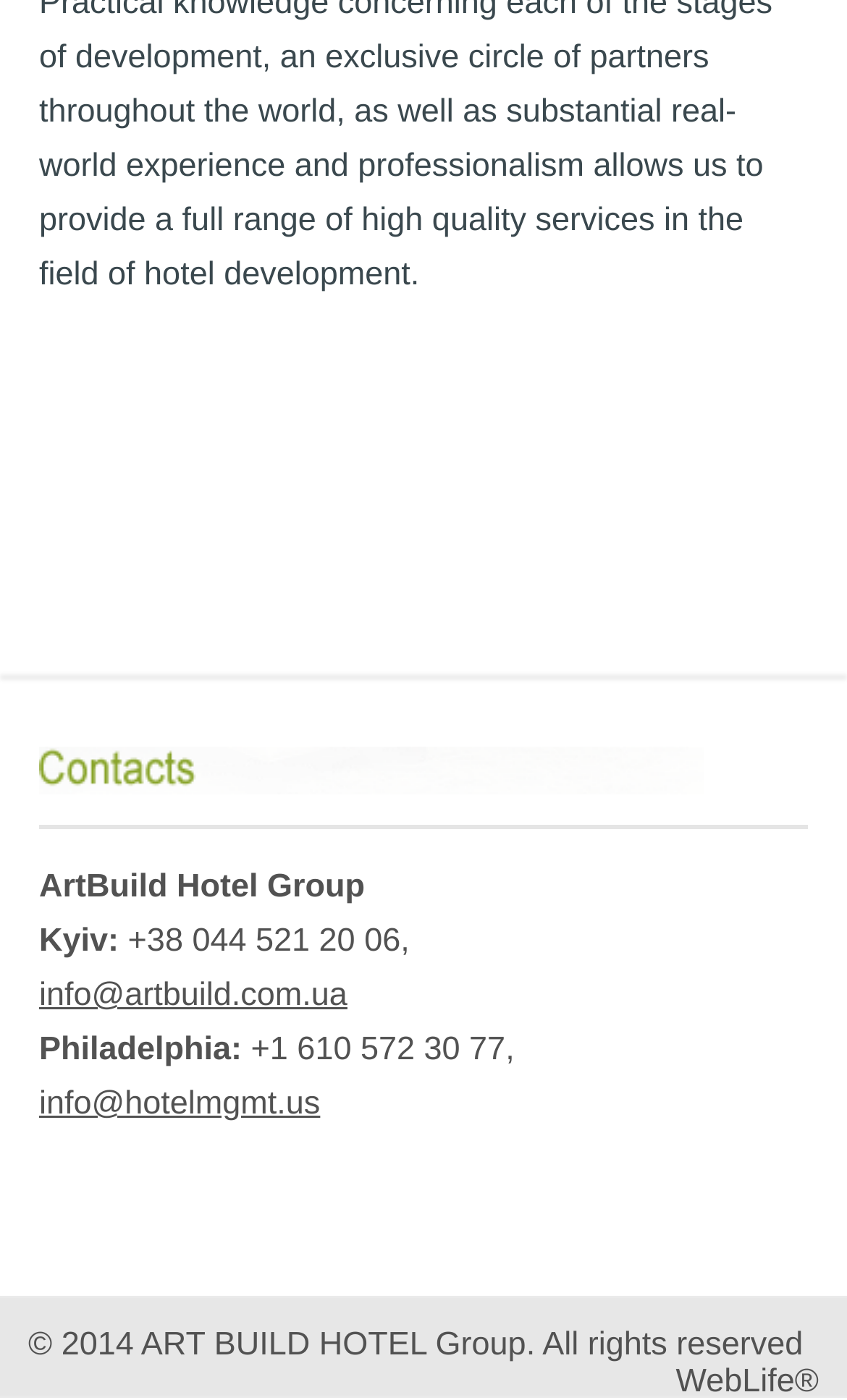How many contact phone numbers are listed? From the image, respond with a single word or brief phrase.

2